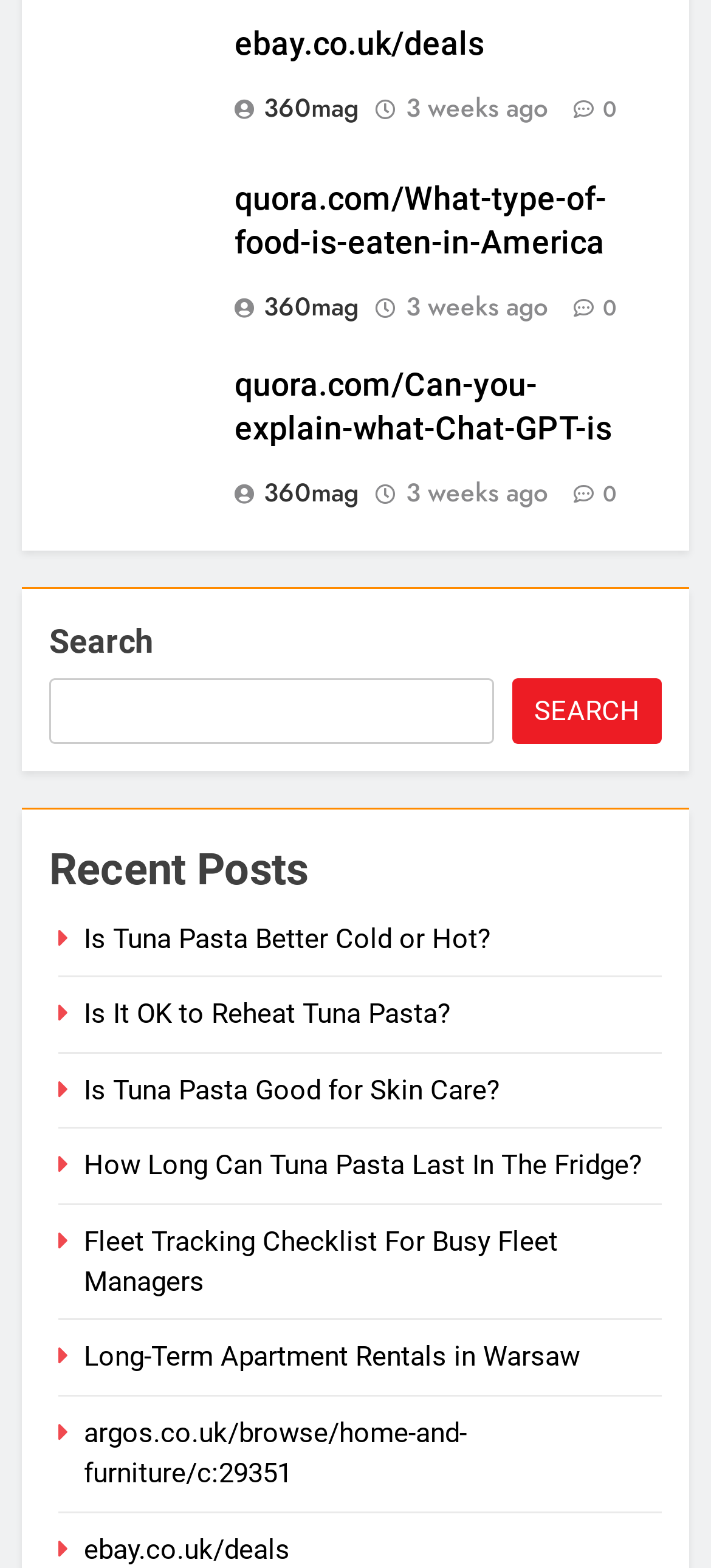How many articles are on the webpage?
By examining the image, provide a one-word or phrase answer.

3